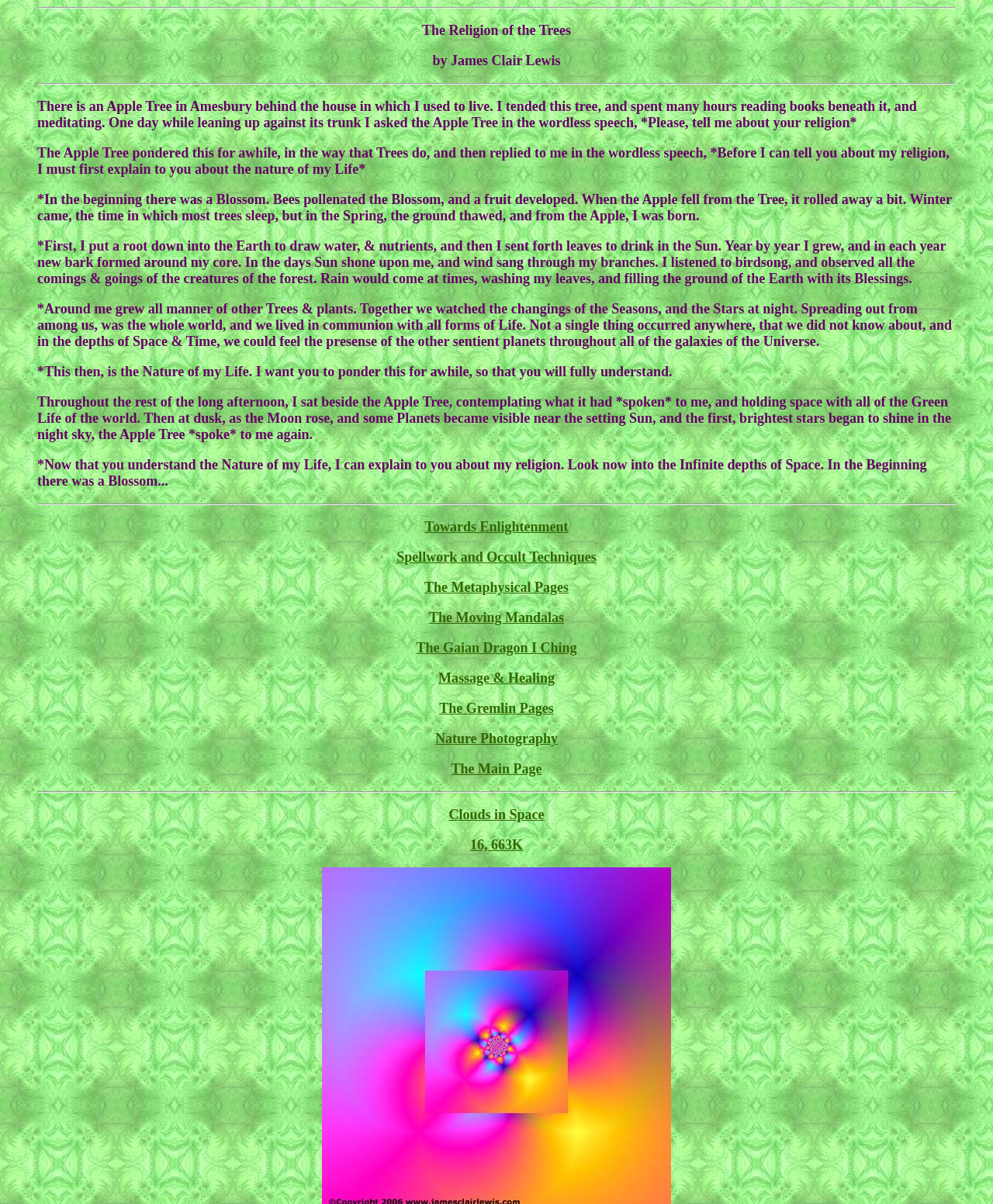Using the webpage screenshot, locate the HTML element that fits the following description and provide its bounding box: "The Gaian Dragon I Ching".

[0.419, 0.532, 0.581, 0.544]